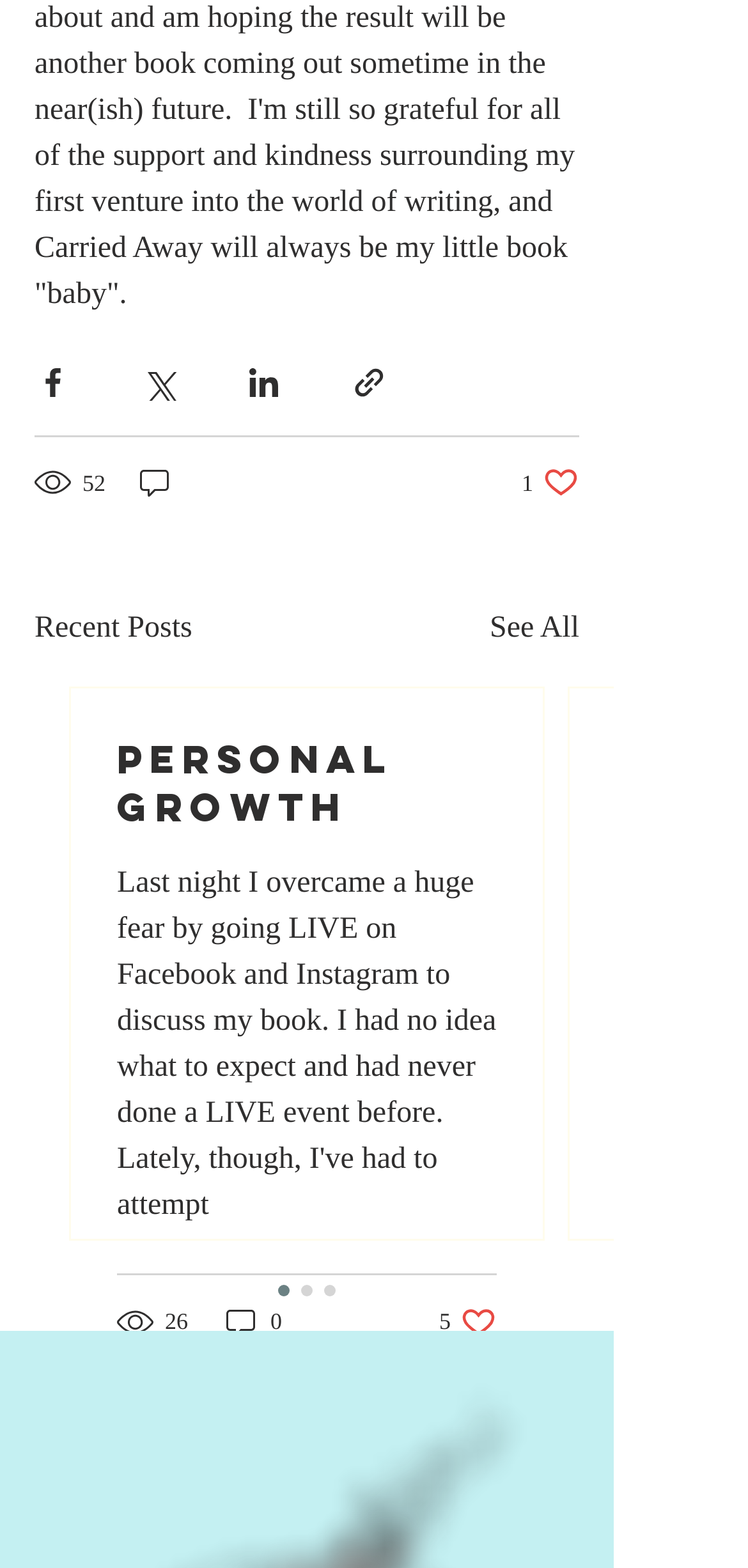Please determine the bounding box coordinates of the element's region to click for the following instruction: "See all recent posts".

[0.655, 0.387, 0.774, 0.416]